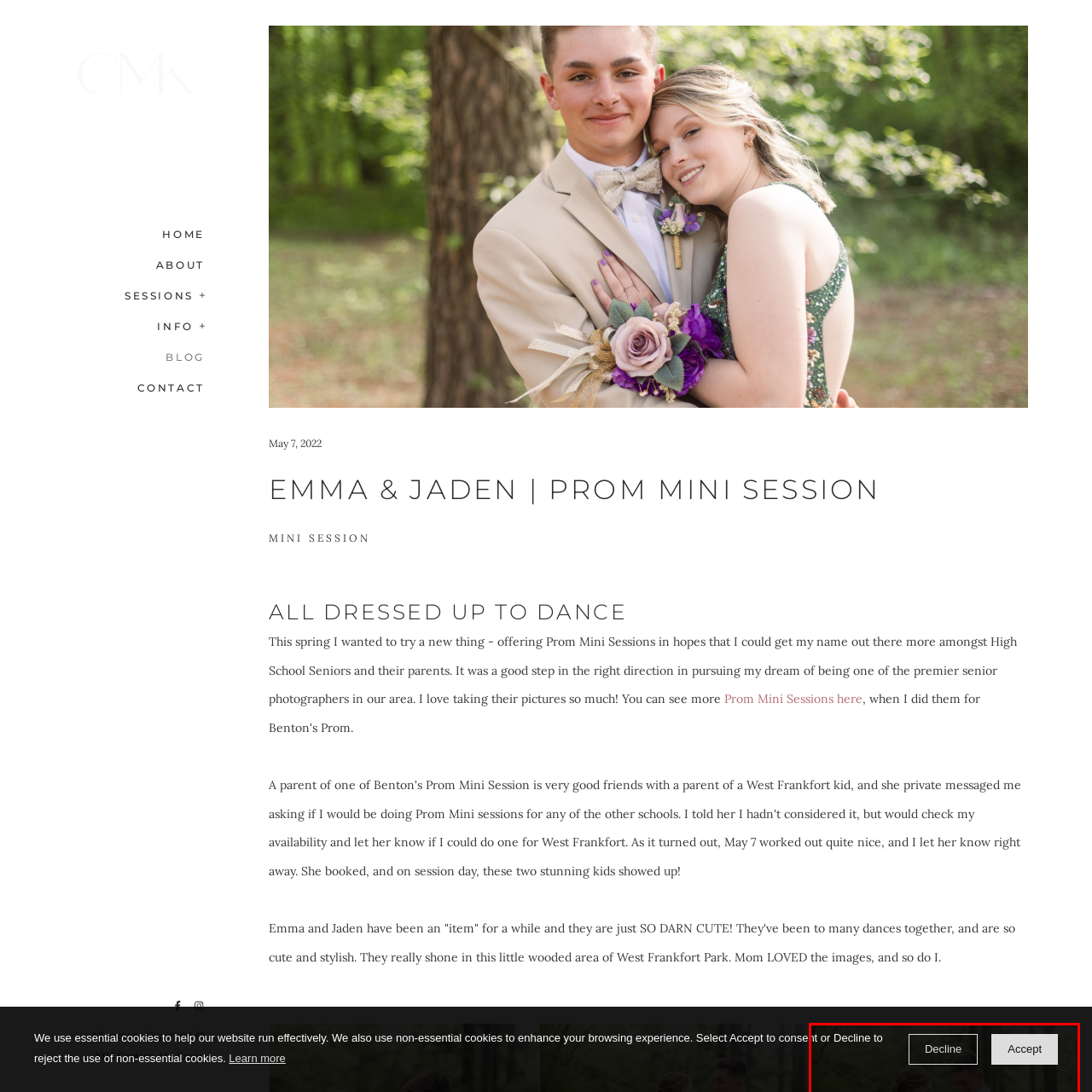Inspect the area marked by the red box and provide a short answer to the question: How many buttons are provided in the consent dialog?

Two